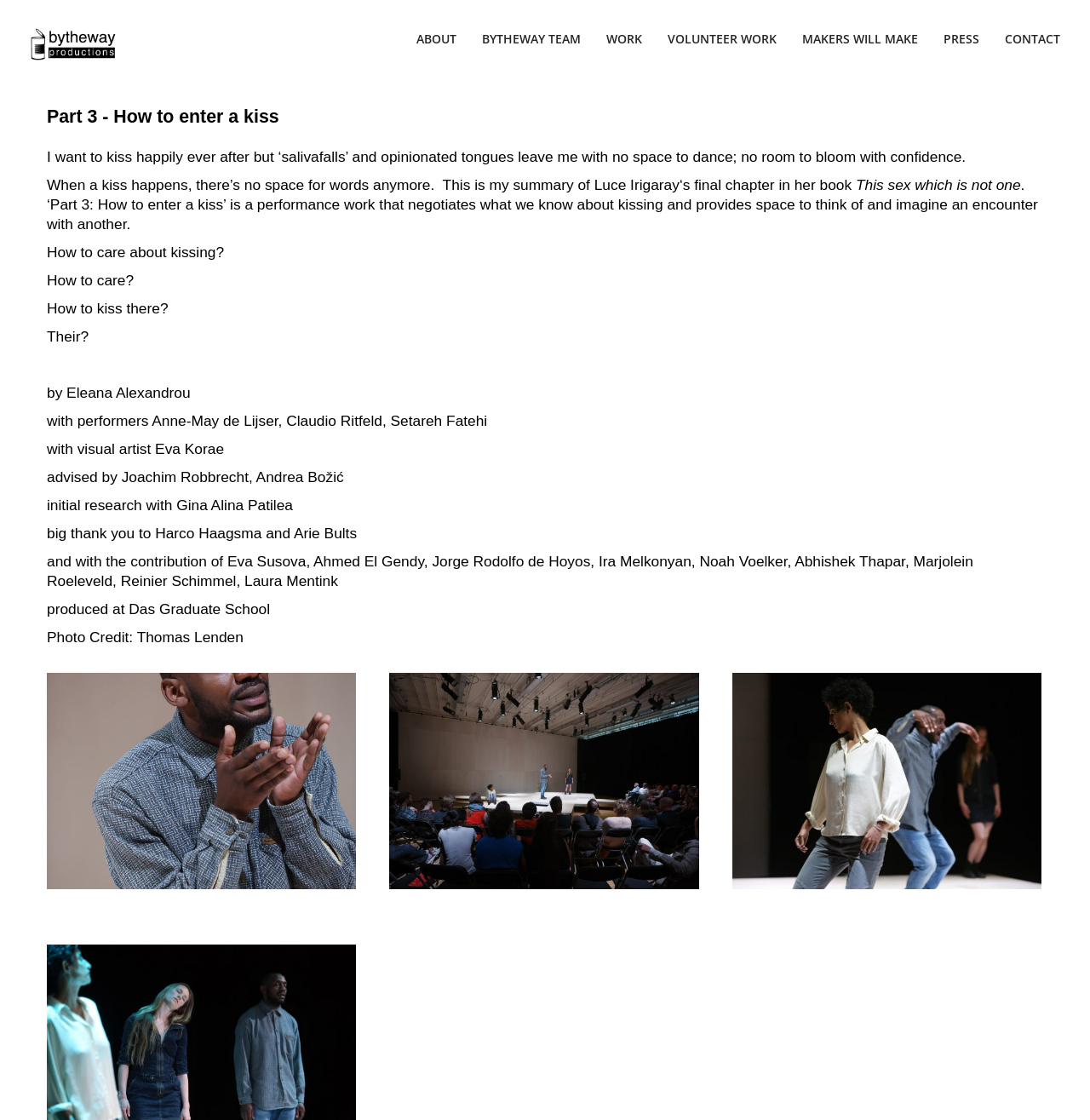Specify the bounding box coordinates of the area that needs to be clicked to achieve the following instruction: "View the third image".

[0.672, 0.601, 0.955, 0.794]